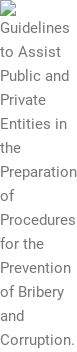What is the purpose of the guidelines?
Please utilize the information in the image to give a detailed response to the question.

The guidelines are likely to outline steps for establishing effective anti-corruption measures, fostering transparency, and ensuring compliance with regulations, which suggests that the purpose is to promote ethical practices within public and private organizations.